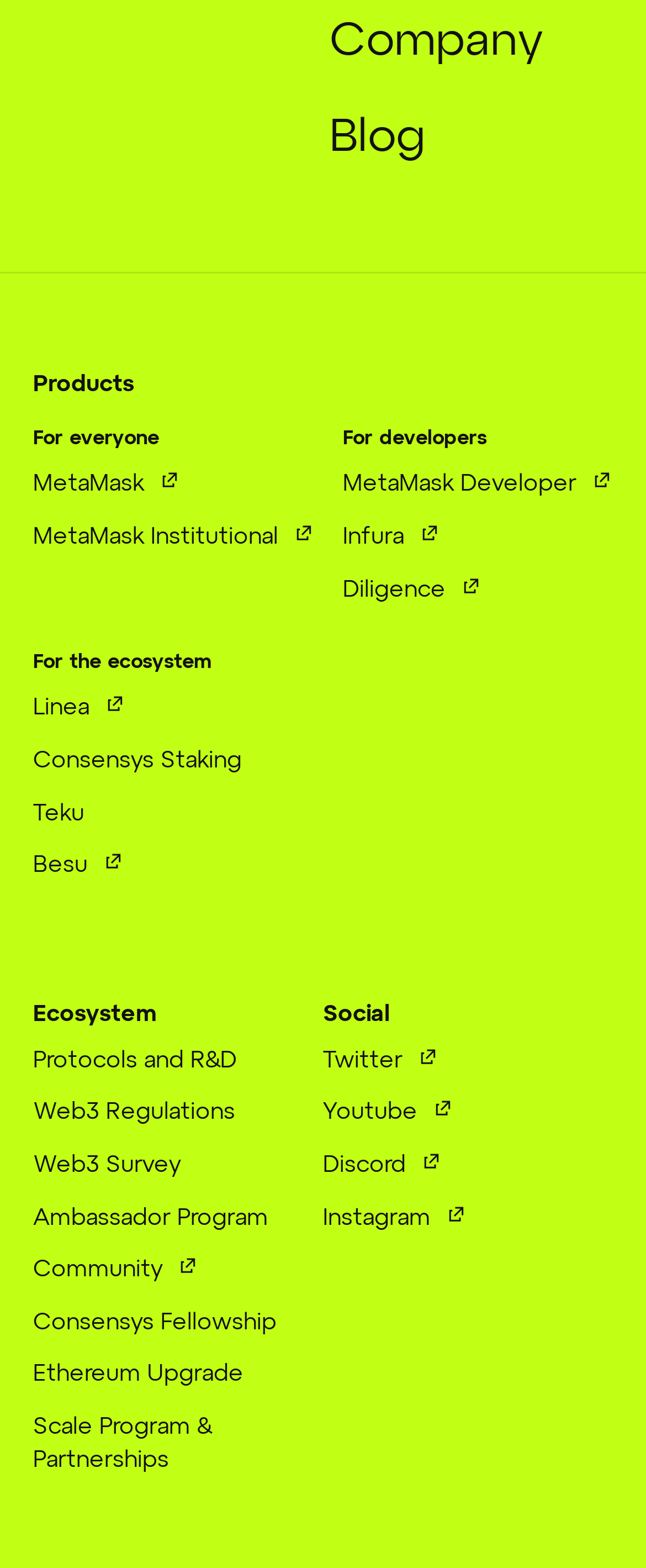Please answer the following question using a single word or phrase: 
What is the name of the company with a staking program?

Consensys